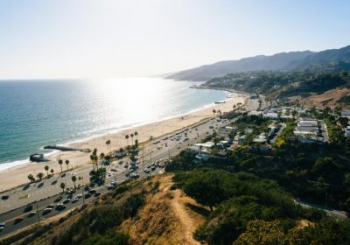What is the atmosphere of Santa Monica?
Refer to the image and offer an in-depth and detailed answer to the question.

The caption describes the landscape as embodying the lively atmosphere and relaxed vibe that attracts tourists and locals alike to the popular coastal city, indicating the atmosphere of Santa Monica.